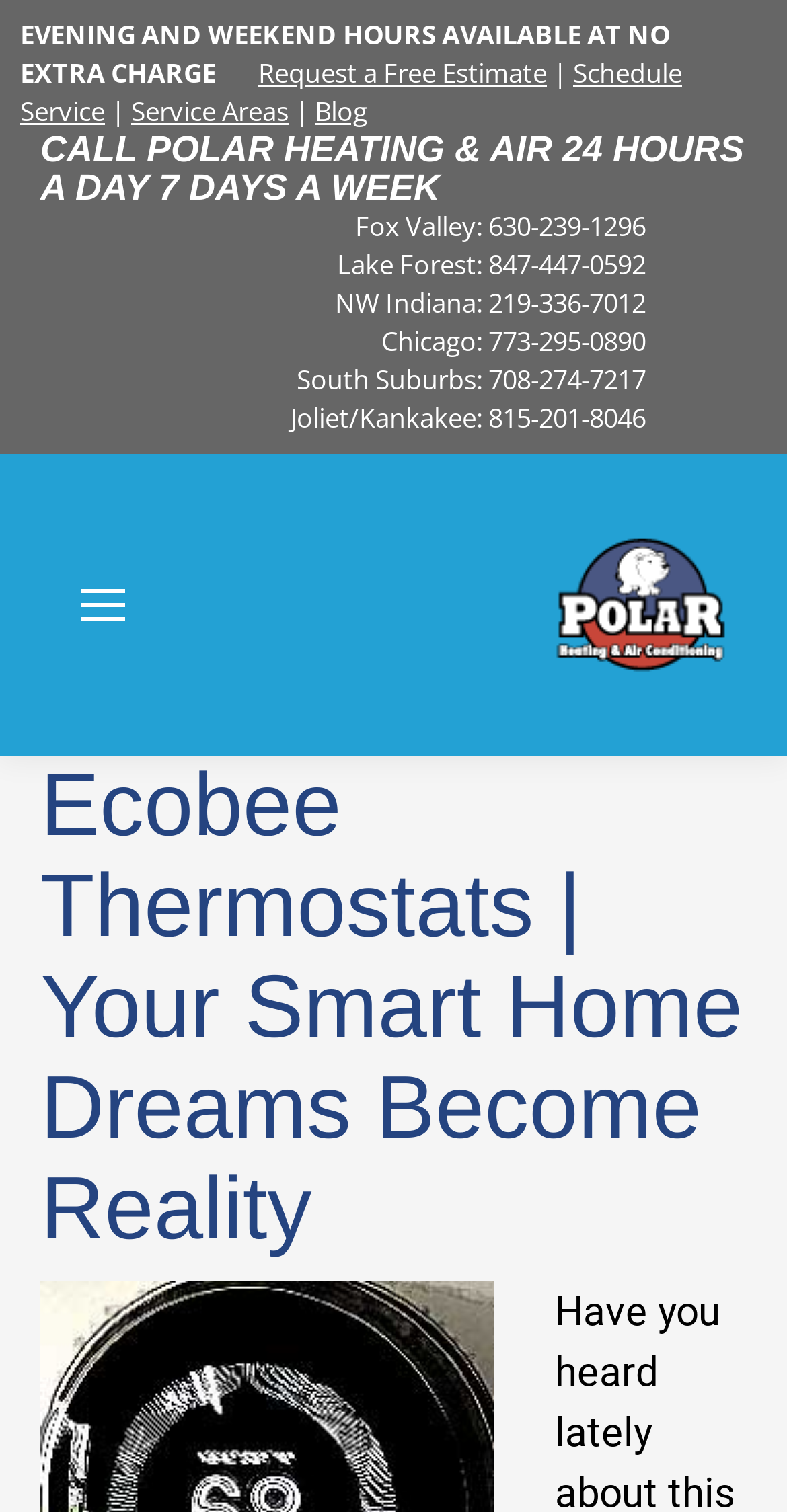Detail the features and information presented on the webpage.

This webpage is about Polar Heating & Air Conditioning, a company that offers Ecobee thermostats and Nest thermostats for advanced comfort, energy savings, and convenience at an affordable price. 

At the top of the page, there is a section with a few links and text. The text "EVENING AND WEEKEND HOURS AVAILABLE AT NO EXTRA CHARGE" is displayed prominently. Next to it, there are links to "Request a Free Estimate" and "Schedule Service", separated by a vertical line. Below these links, there are more links to "Service Areas" and "Blog". 

On the right side of the page, there is a section with the company's contact information, including phone numbers for different regions such as Fox Valley, Lake Forest, NW Indiana, Chicago, South Suburbs, and Joliet/Kankakee. 

In the middle of the page, there is a logo of Polar Heating & Air Conditioning, which is also a link. Below the logo, there is a heading that reads "Ecobee Thermostats | Your Smart Home Dreams Become Reality". 

At the bottom of the page, there is a link to "Go to Top" and a small icon.